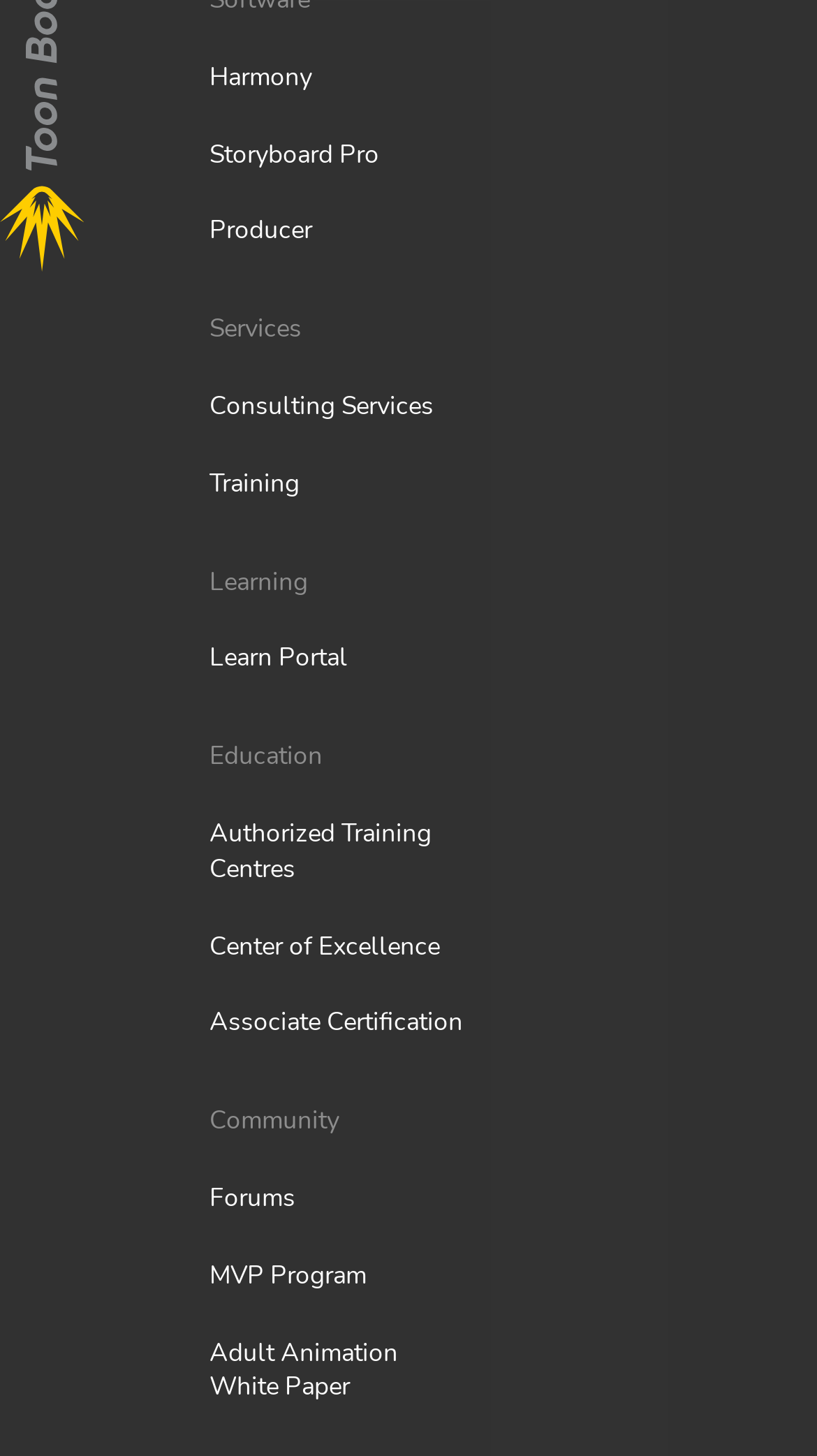What is the category of 'Learn Portal'?
Please give a detailed and elaborate explanation in response to the question.

I found the 'Learn Portal' link with a bounding box coordinate of [0.256, 0.441, 0.577, 0.465] and noticed that it is categorized under 'Learning' since there is a 'Learning' StaticText element with a bounding box coordinate of [0.256, 0.388, 0.377, 0.411] above it.